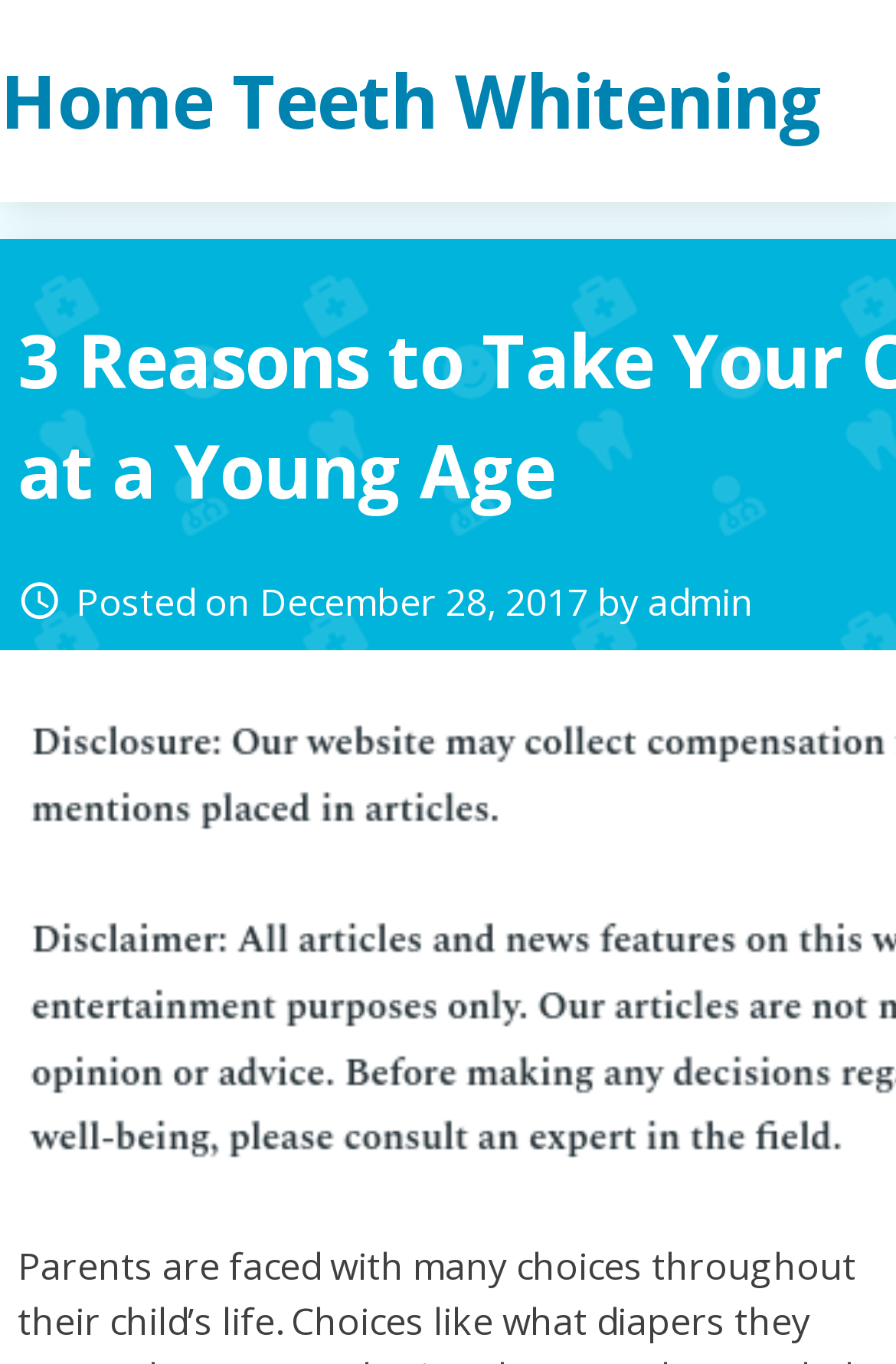Give a detailed overview of the webpage's appearance and contents.

The webpage appears to be a blog post or article titled "3 Reasons to Take Your Child to the Dentist at a Young Age - Home Teeth Whitening". At the top of the page, there is a link with the same title, taking up most of the width of the page. Below this title, there is a section that displays metadata about the post, including an "access_time" icon, the text "Posted on", a link to the date "December 28, 2017", and the author's name "admin", all aligned horizontally. The date link also contains a time element, although the time is not specified.